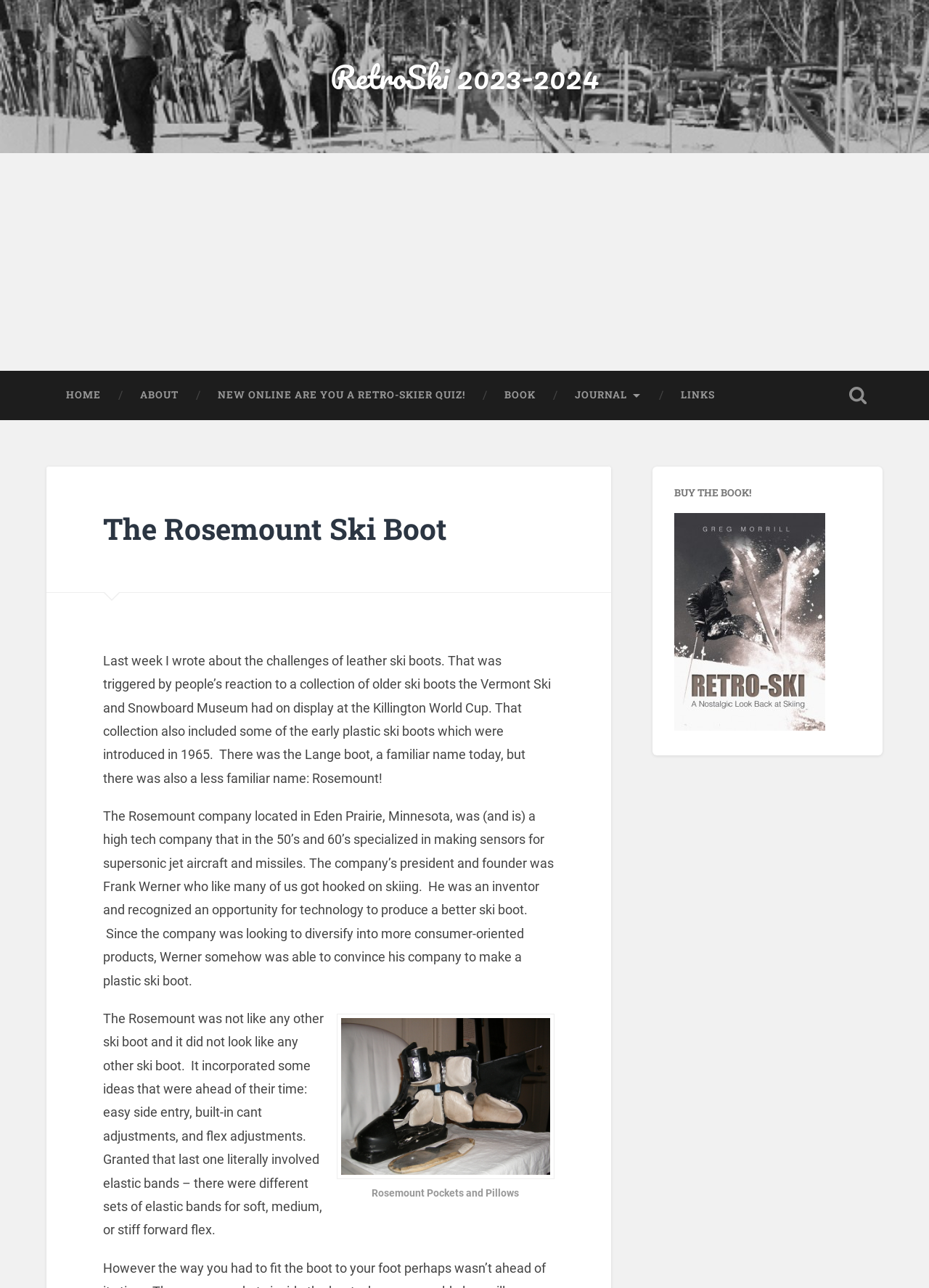What is the name of the ski boot discussed on this webpage?
Provide an in-depth answer to the question, covering all aspects.

I determined the answer by looking at the heading element with the text 'The Rosemount Ski Boot' and the surrounding context, which suggests that the webpage is discussing this specific ski boot.